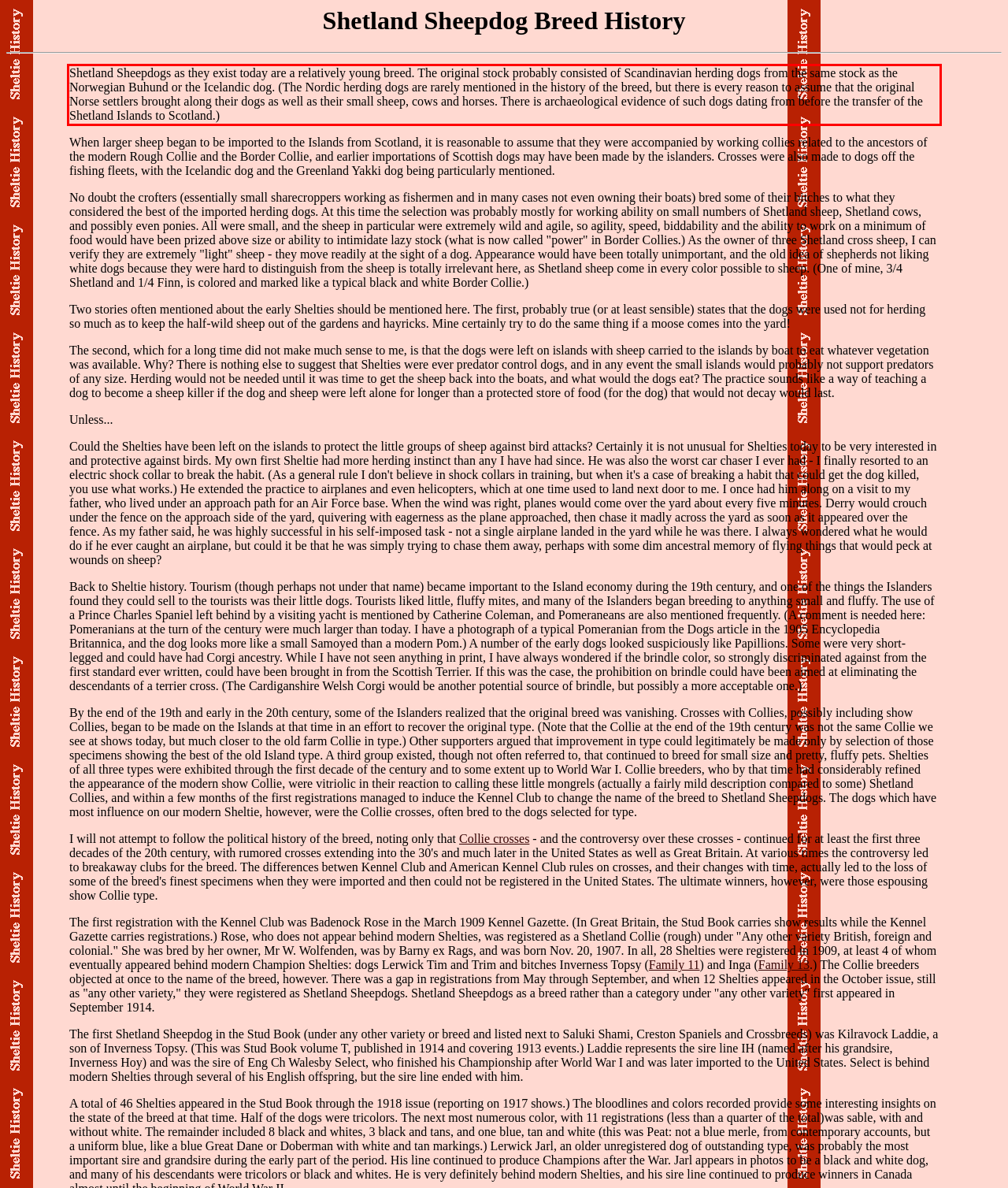View the screenshot of the webpage and identify the UI element surrounded by a red bounding box. Extract the text contained within this red bounding box.

Shetland Sheepdogs as they exist today are a relatively young breed. The original stock probably consisted of Scandinavian herding dogs from the same stock as the Norwegian Buhund or the Icelandic dog. (The Nordic herding dogs are rarely mentioned in the history of the breed, but there is every reason to assume that the original Norse settlers brought along their dogs as well as their small sheep, cows and horses. There is archaeological evidence of such dogs dating from before the transfer of the Shetland Islands to Scotland.)